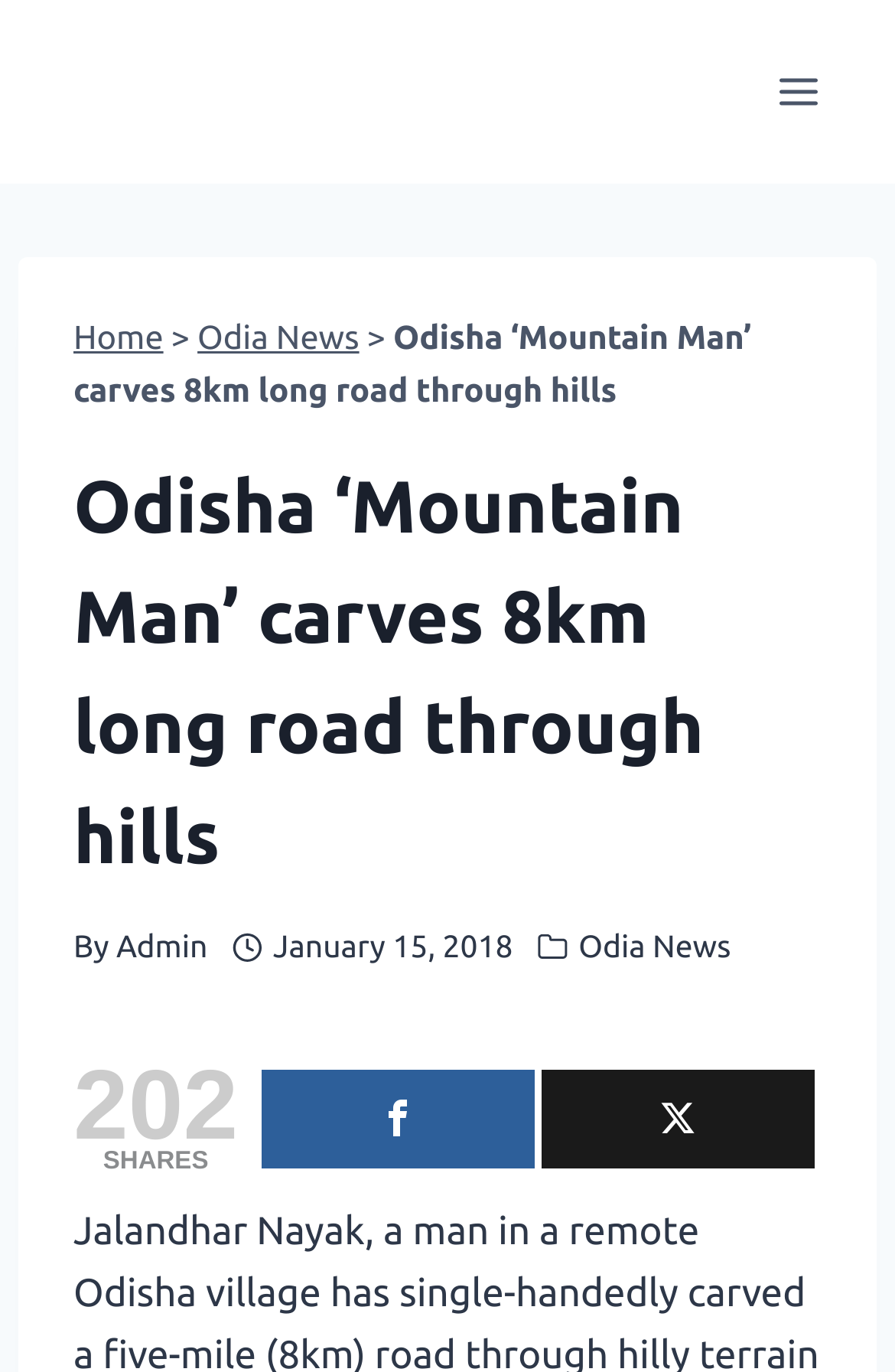Determine the bounding box coordinates of the section to be clicked to follow the instruction: "Read the 'Odia News' category". The coordinates should be given as four float numbers between 0 and 1, formatted as [left, top, right, bottom].

[0.646, 0.676, 0.817, 0.703]